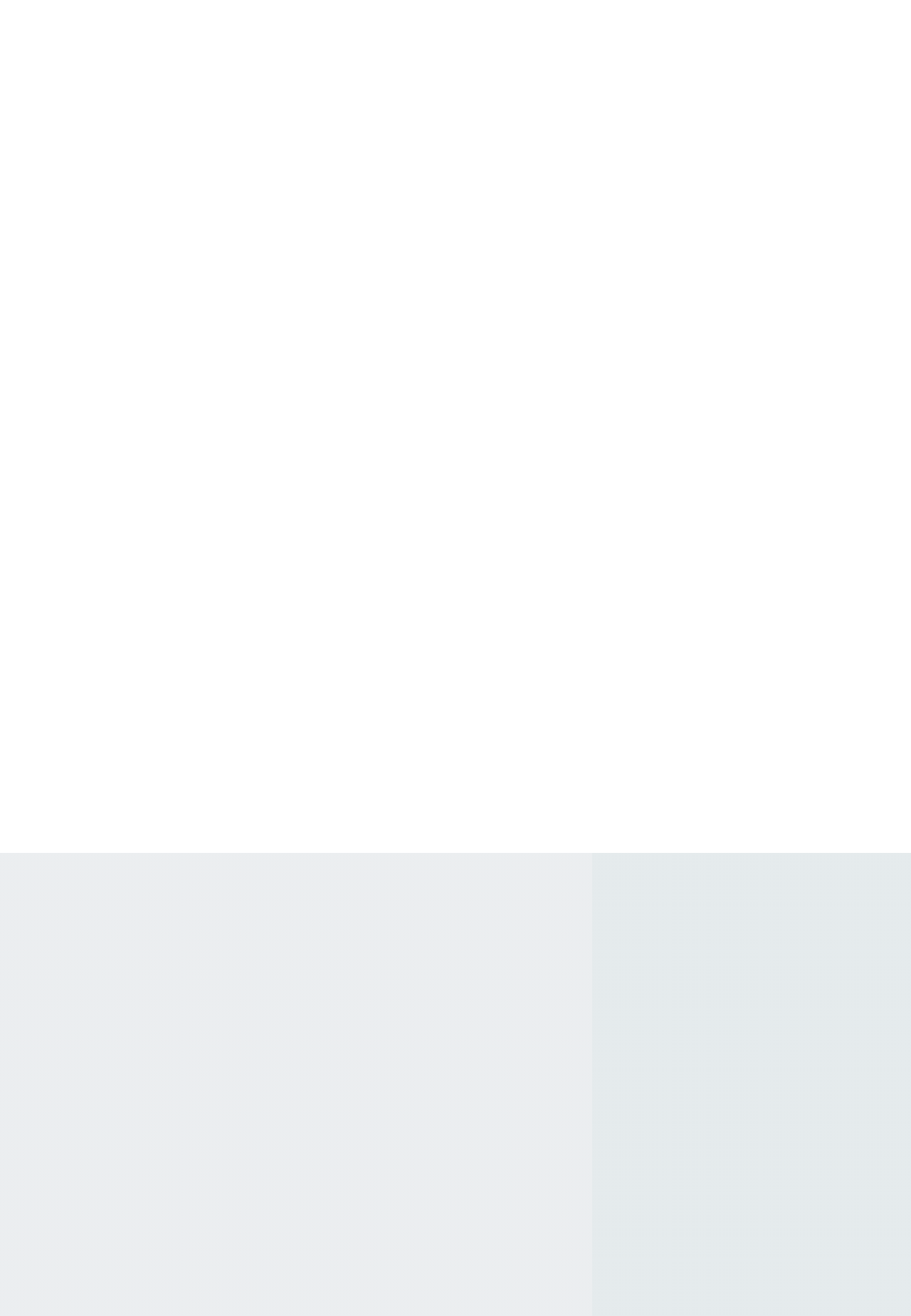Give a one-word or short-phrase answer to the following question: 
How many images are on the webpage?

8